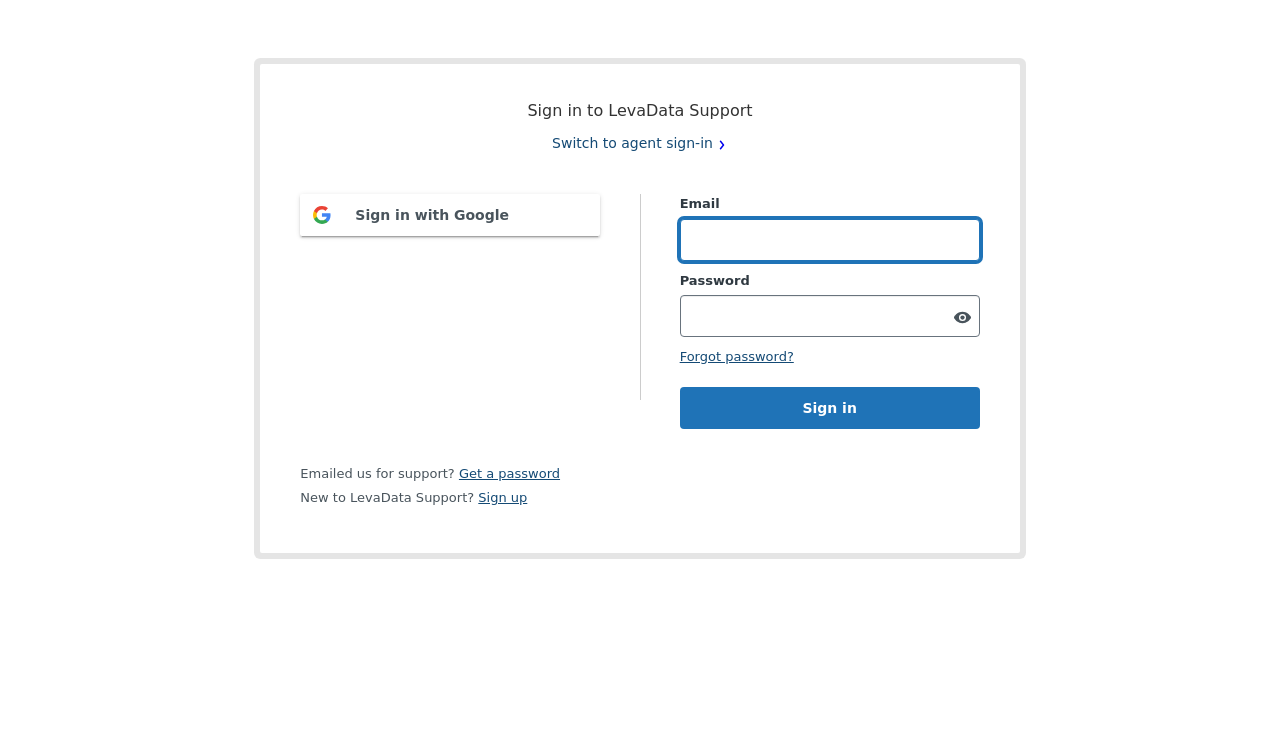Identify the bounding box coordinates of the clickable region necessary to fulfill the following instruction: "Sign in". The bounding box coordinates should be four float numbers between 0 and 1, i.e., [left, top, right, bottom].

[0.531, 0.515, 0.765, 0.571]